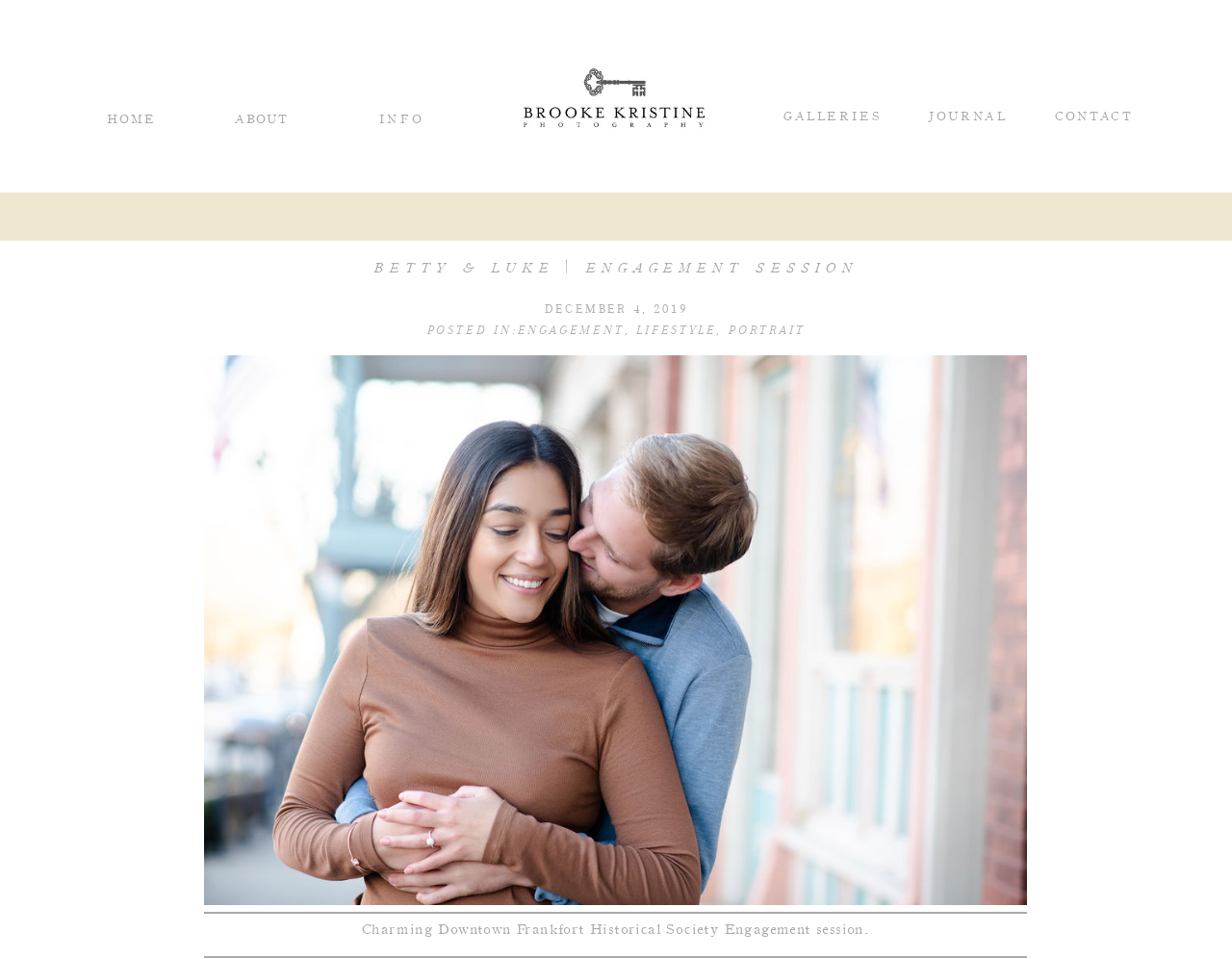What is the location of the engagement session?
Using the details from the image, give an elaborate explanation to answer the question.

I found the location by looking at the StaticText element with the content 'Charming Downtown Frankfort Historical Society Engagement session.' which is located at [0.294, 0.963, 0.706, 0.977].